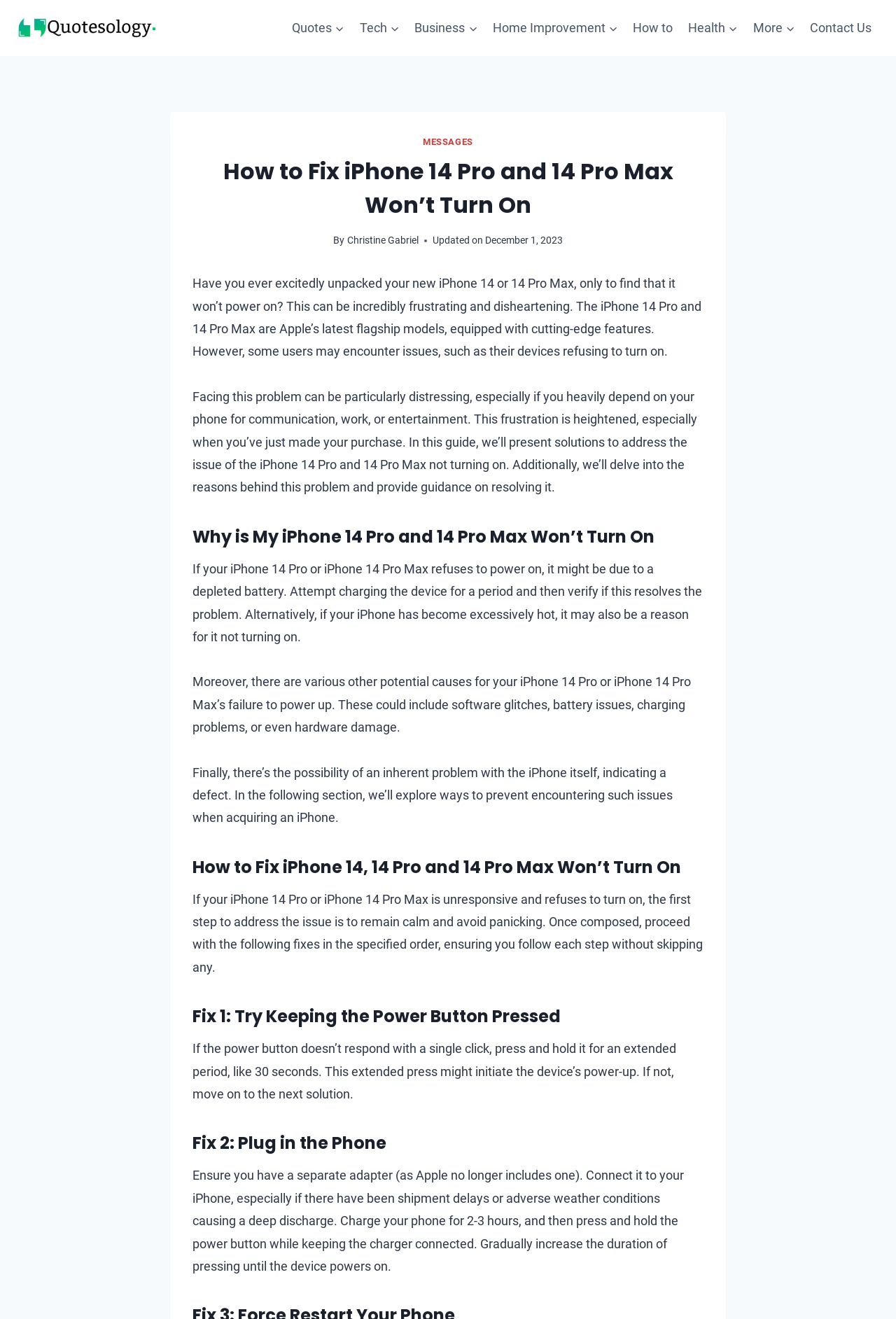Pinpoint the bounding box coordinates of the clickable element to carry out the following instruction: "Click the 'How to' link."

[0.698, 0.007, 0.76, 0.036]